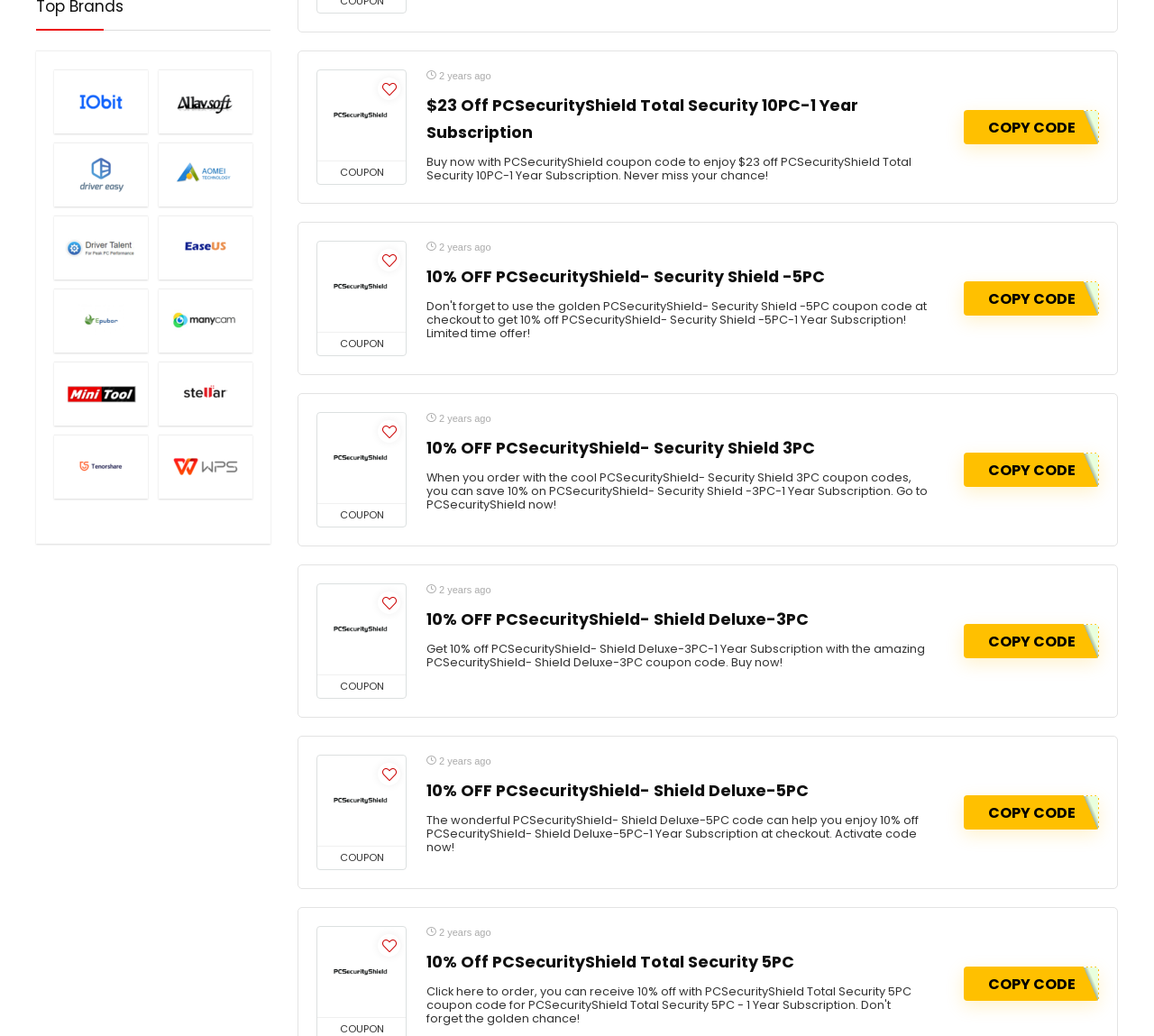Determine the bounding box for the UI element described here: "JOIN OUR LIST".

None